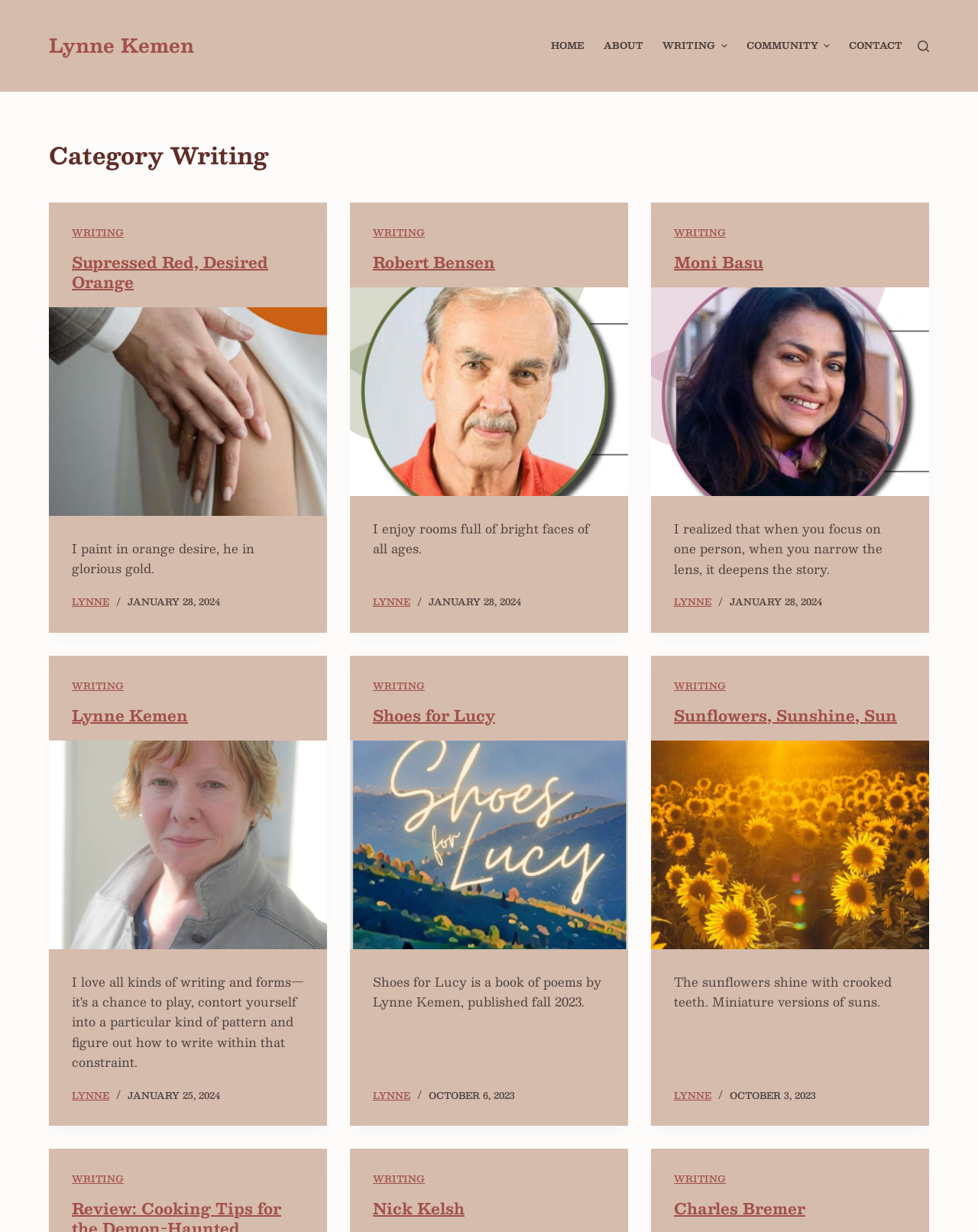What is the category of the writing 'Supressed Red, Desired Orange'?
From the details in the image, provide a complete and detailed answer to the question.

I found the answer by looking at the article with the heading 'Supressed Red, Desired Orange' and saw that it was categorized under 'WRITING'.